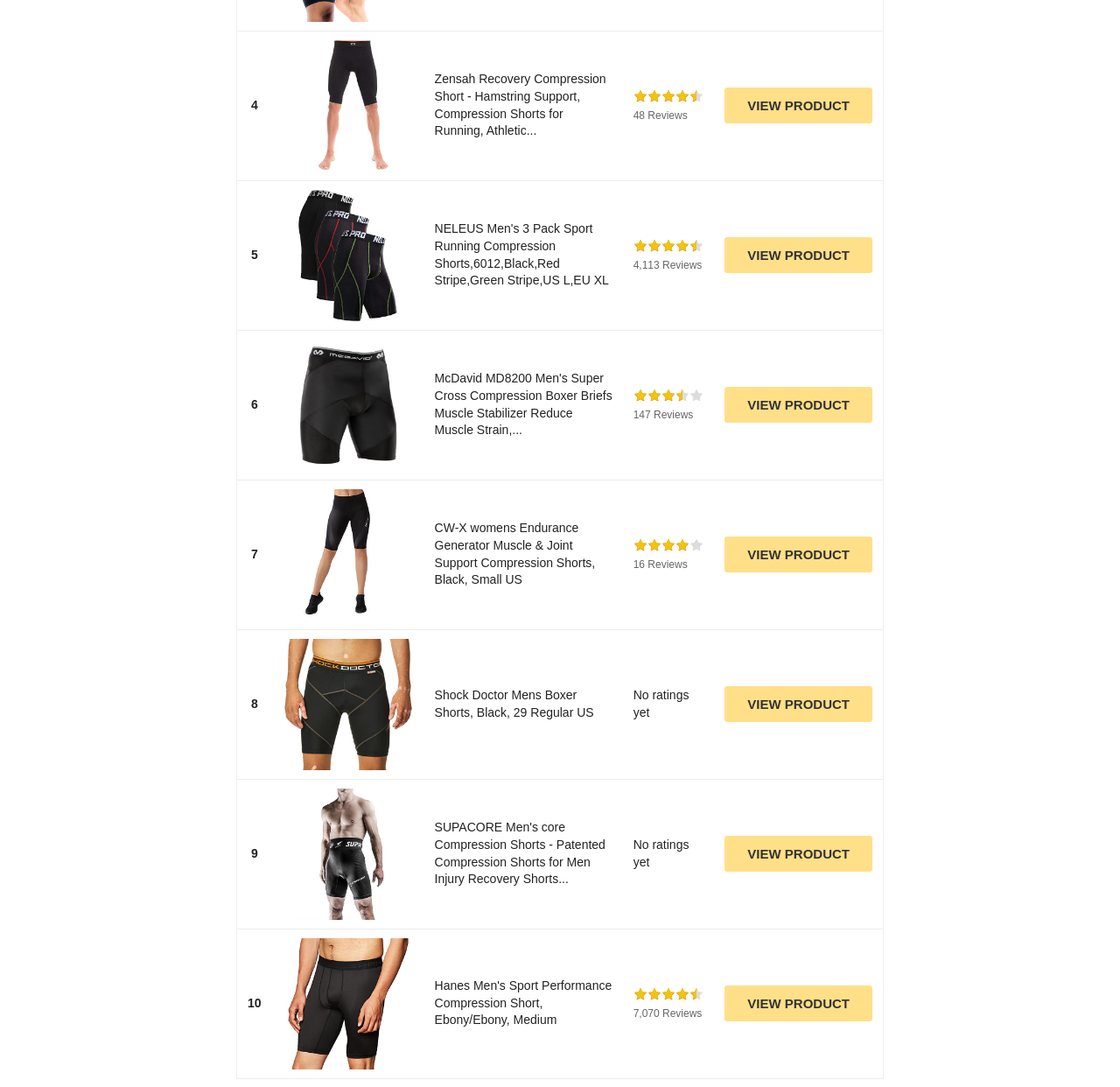Using the provided description VIEW PRODUCT, find the bounding box coordinates for the UI element. Provide the coordinates in (top-left x, top-left y, bottom-right x, bottom-right y) format, ensuring all values are between 0 and 1.

[0.647, 0.769, 0.779, 0.802]